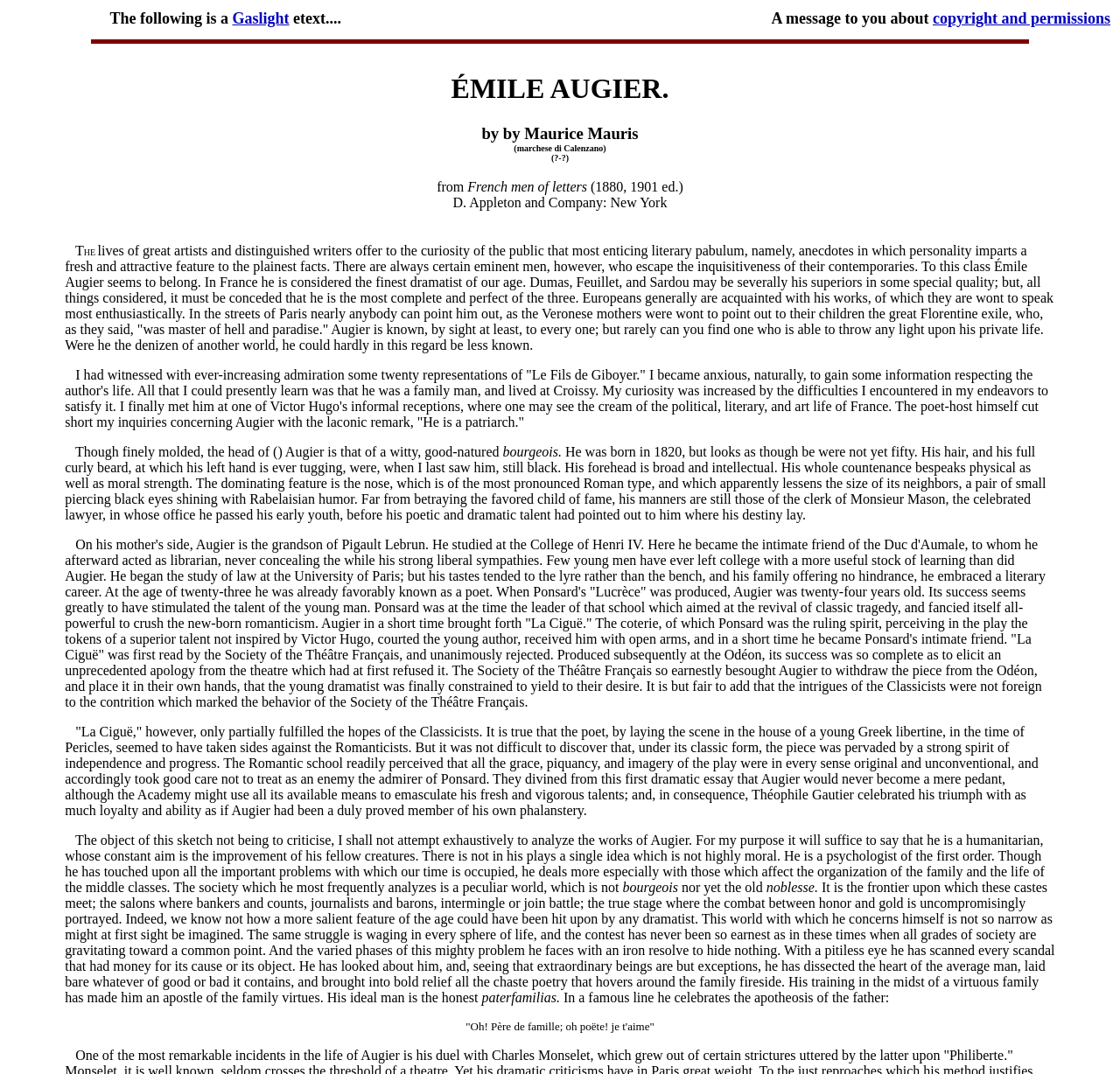Using the provided element description, identify the bounding box coordinates as (top-left x, top-left y, bottom-right x, bottom-right y). Ensure all values are between 0 and 1. Description: copyright and permissions

[0.833, 0.009, 0.991, 0.025]